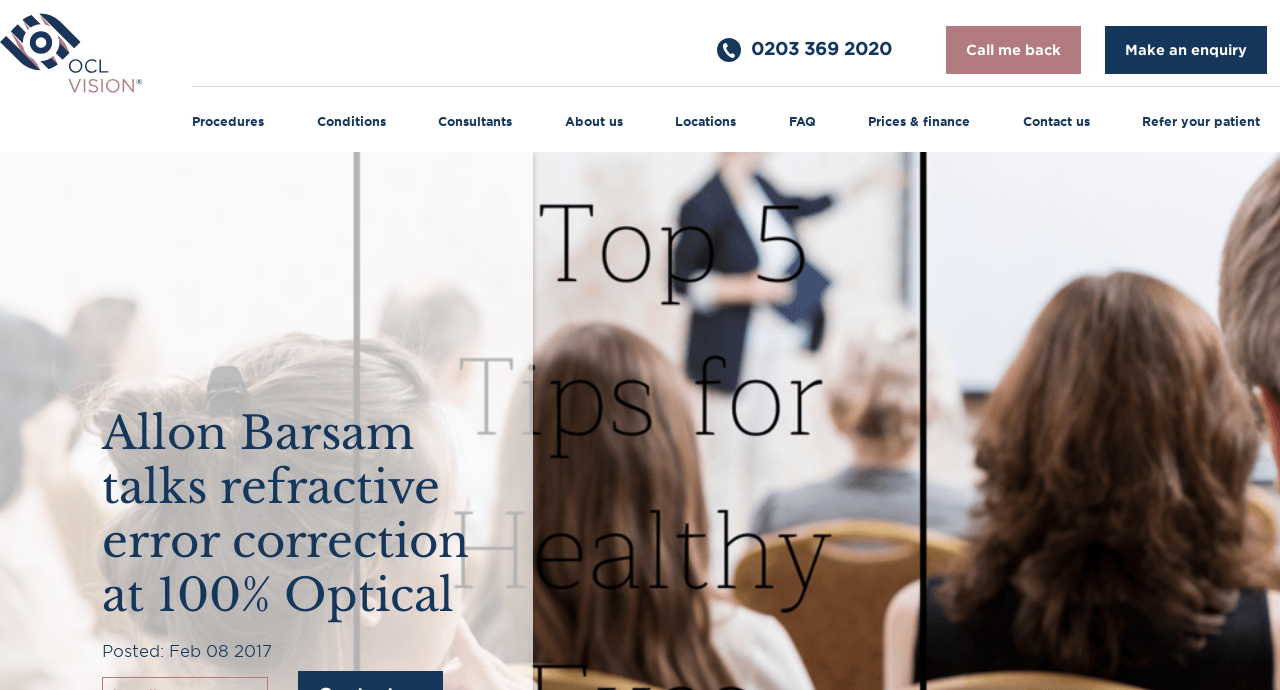Identify and provide the text of the main header on the webpage.

Allon Barsam talks refractive error correction at 100% Optical